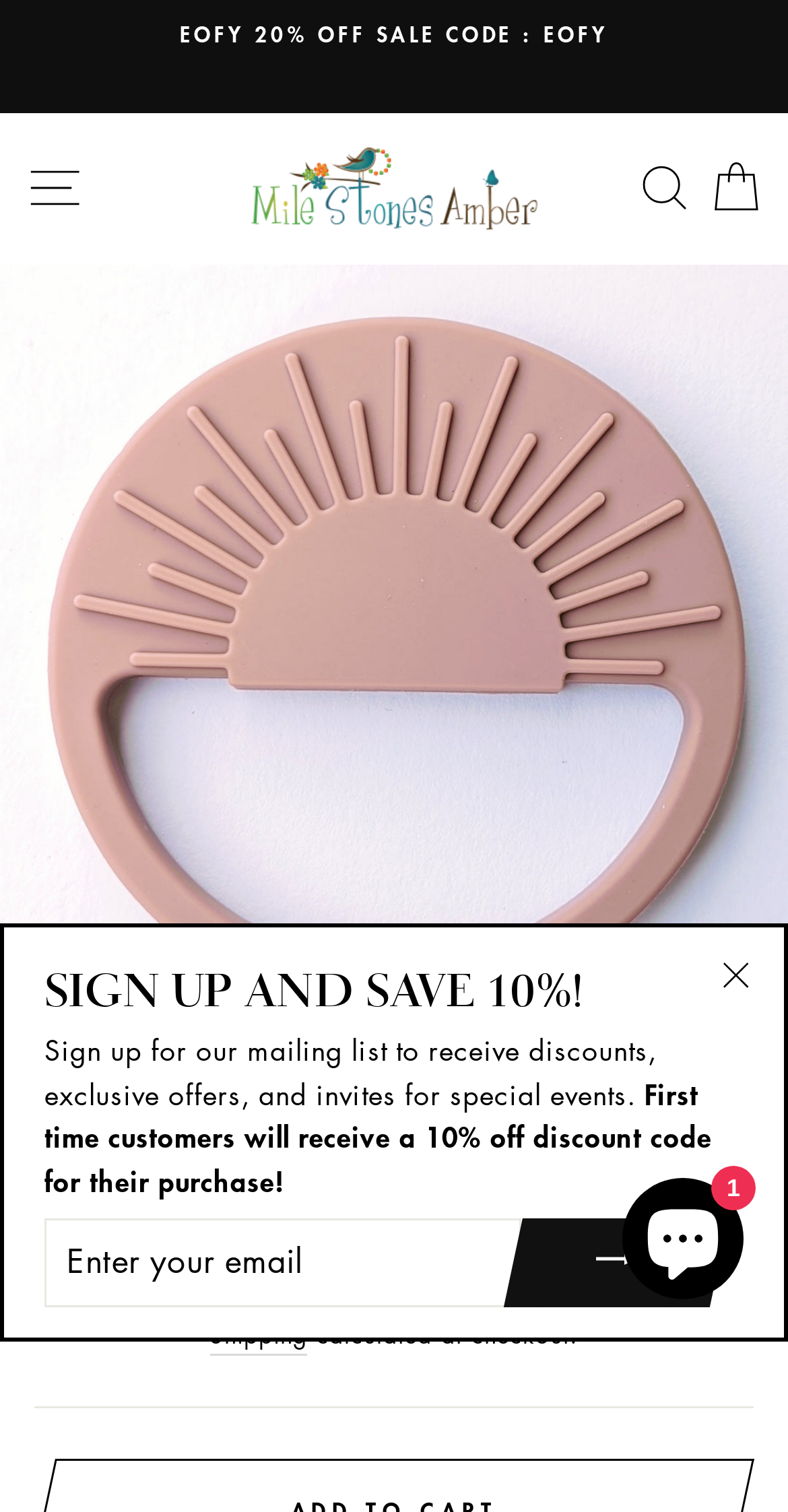Refer to the image and provide a thorough answer to this question:
What is the chat window for?

I determined the answer by examining the generic element with the text 'Shopify online store chat' at coordinates [0.774, 0.779, 0.959, 0.866], which is associated with the chat window button at coordinates [0.79, 0.779, 0.944, 0.859].